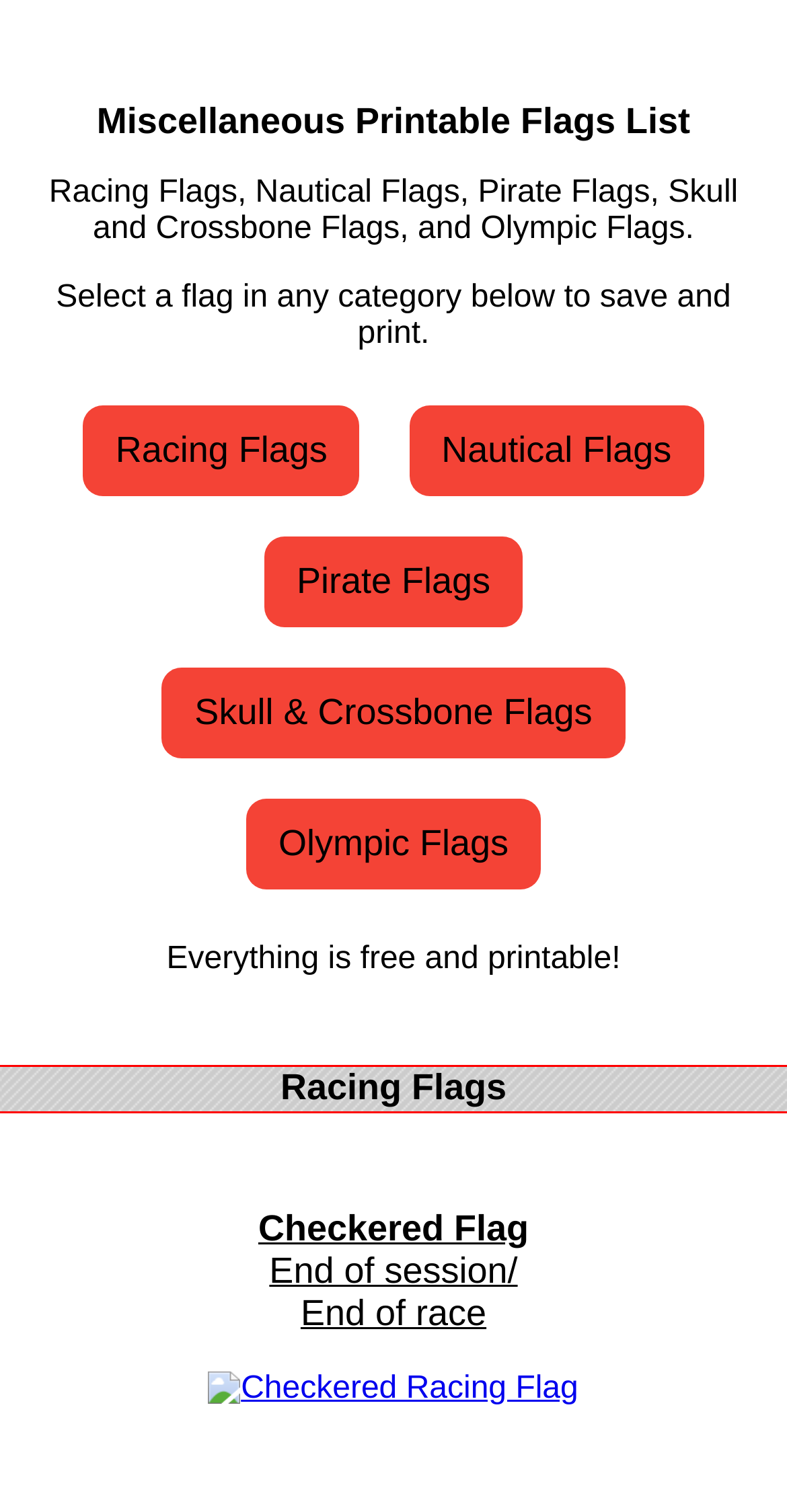Please identify the bounding box coordinates of the area I need to click to accomplish the following instruction: "Open Checkered Racing Flag".

[0.188, 0.907, 0.812, 0.93]